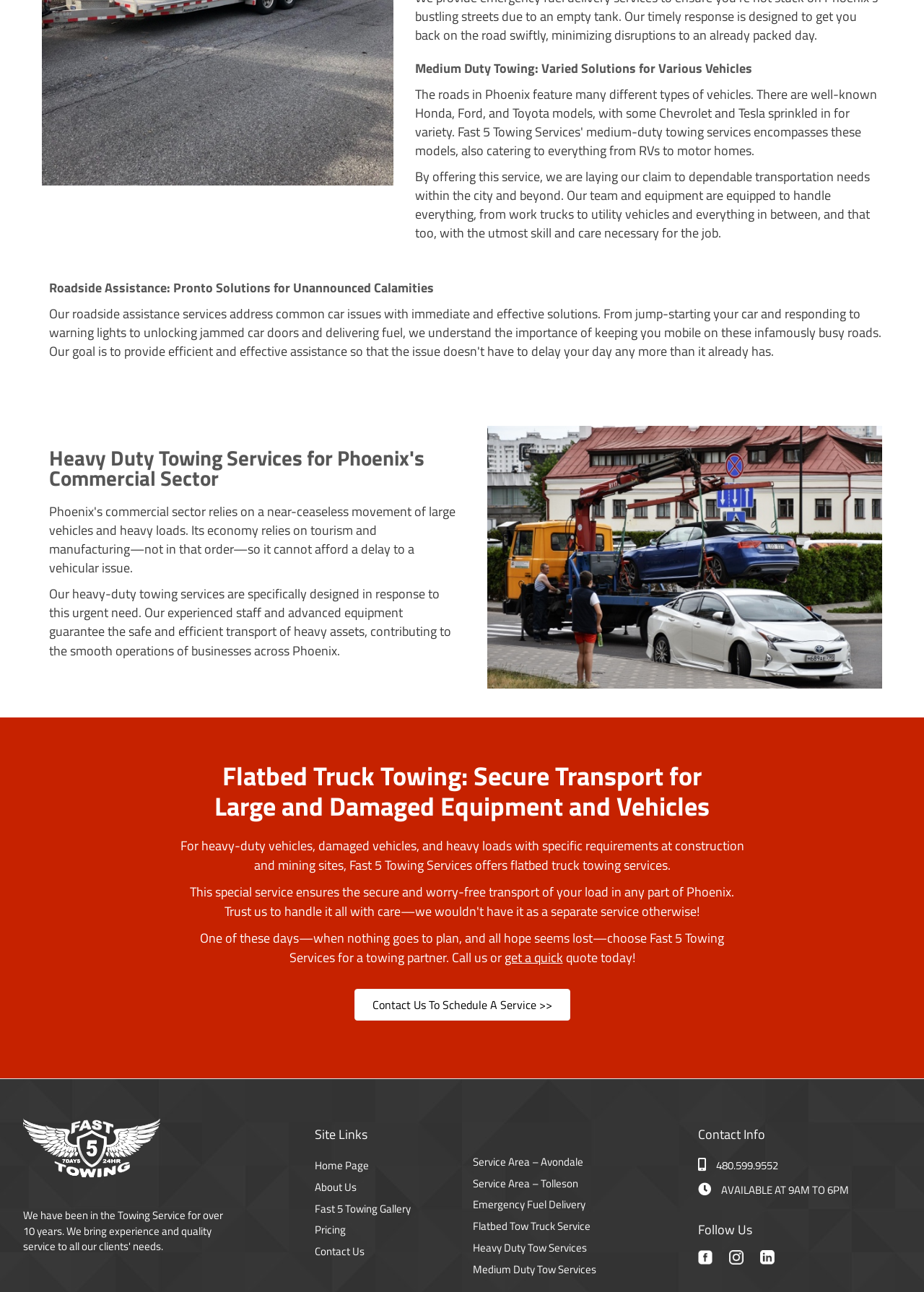Please examine the image and answer the question with a detailed explanation:
What is the main service offered by Fast 5 Towing Services?

Based on the webpage content, I can see that Fast 5 Towing Services offers various towing services, including medium duty towing, heavy duty towing, and flatbed truck towing. The webpage also mentions roadside assistance and emergency fuel delivery, but the primary focus is on towing services.